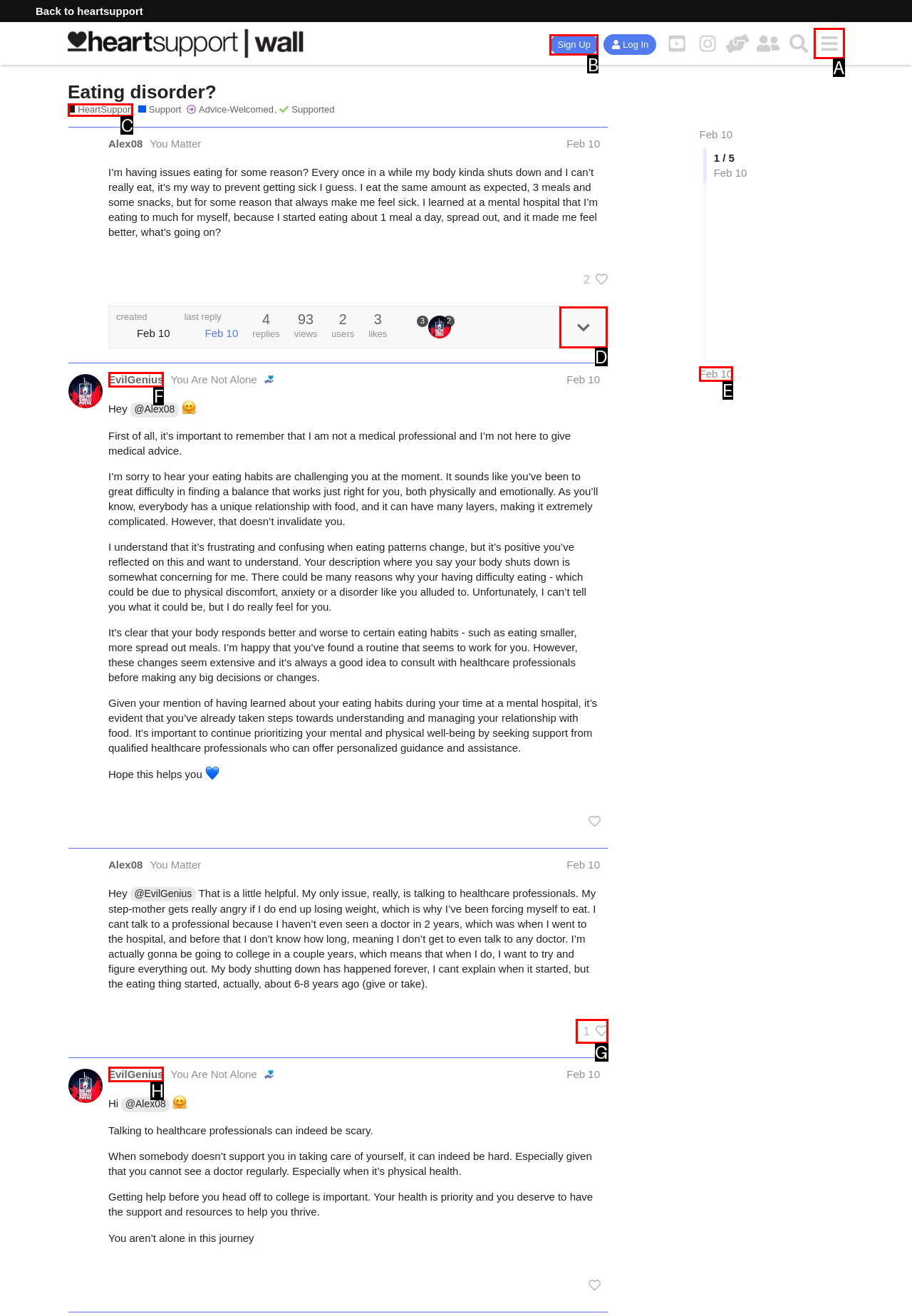Identify the correct option to click in order to complete this task: Sign Up
Answer with the letter of the chosen option directly.

B